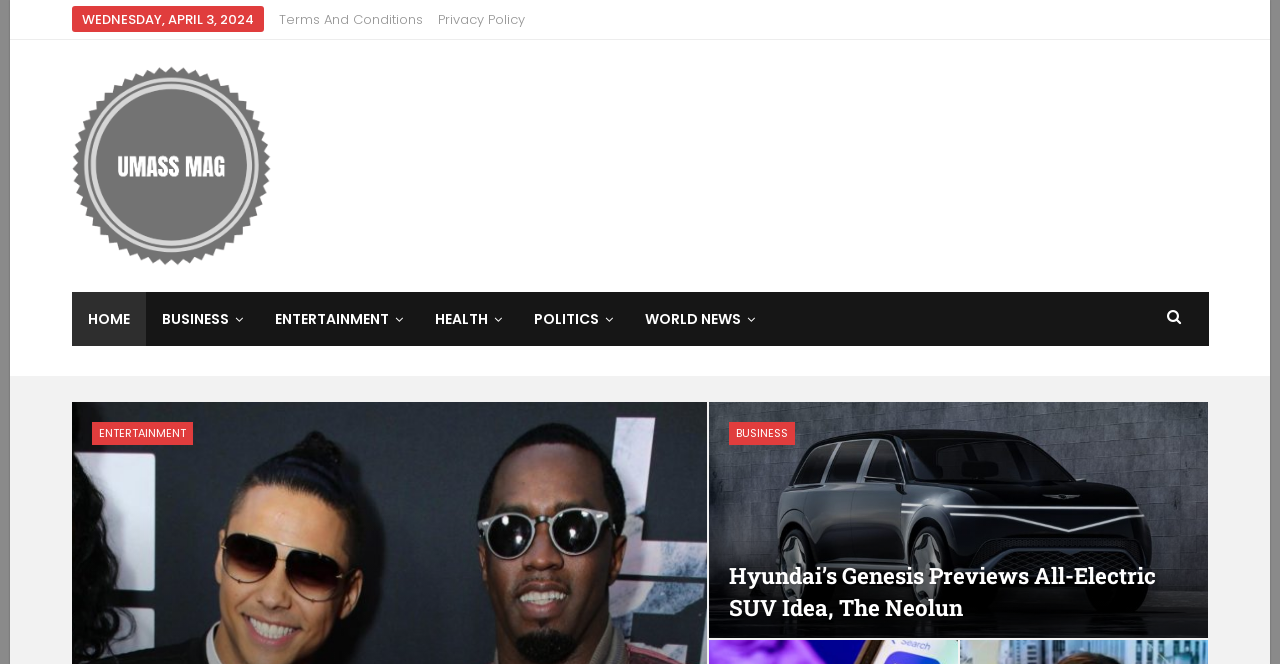Summarize the webpage with intricate details.

The webpage appears to be a news or magazine website, with a focus on various topics such as business, entertainment, health, politics, and world news. At the top of the page, there is a date displayed as "WEDNESDAY, APRIL 3, 2024", along with links to "Terms And Conditions" and "Privacy Policy". 

Below this, there is a table layout with a heading "Publisher" on the left side, accompanied by an image. To the right of this, there are several links to different sections of the website, including "HOME", "BUSINESS", "ENTERTAINMENT", "HEALTH", "POLITICS", and "WORLD NEWS". Each of these links has an icon represented by "\uf107".

In the main content area, there is an article preview with a link to a news story titled "Hyundai’s Genesis previews all-electric SUV idea, the Neolun". This link is repeated below the title, and there is also a heading with the same title. Above this article preview, there are links to "ENTERTAINMENT" and "BUSINESS" sections.